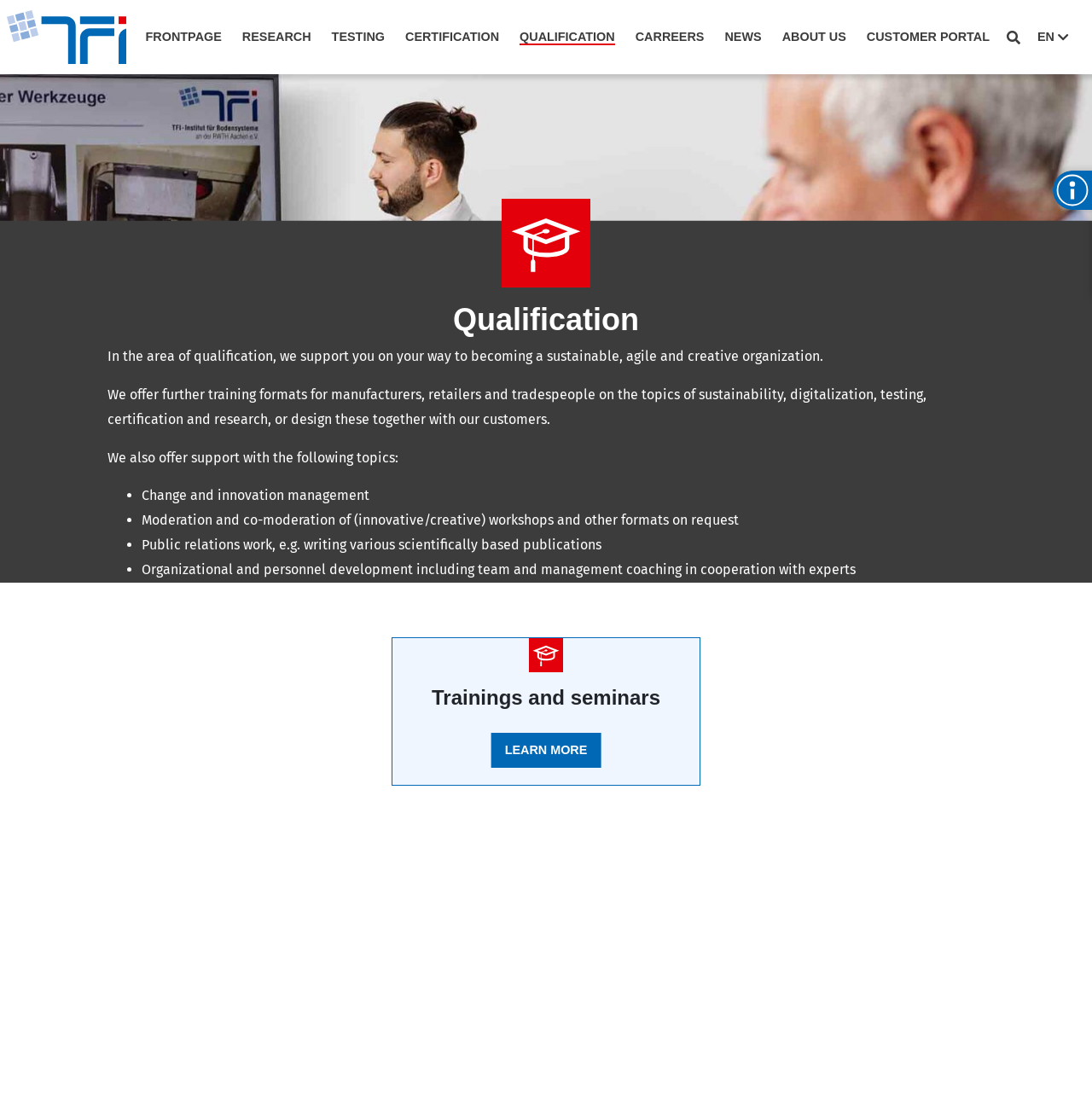Determine the bounding box coordinates for the UI element with the following description: "Suche". The coordinates should be four float numbers between 0 and 1, represented as [left, top, right, bottom].

[0.921, 0.009, 0.941, 0.046]